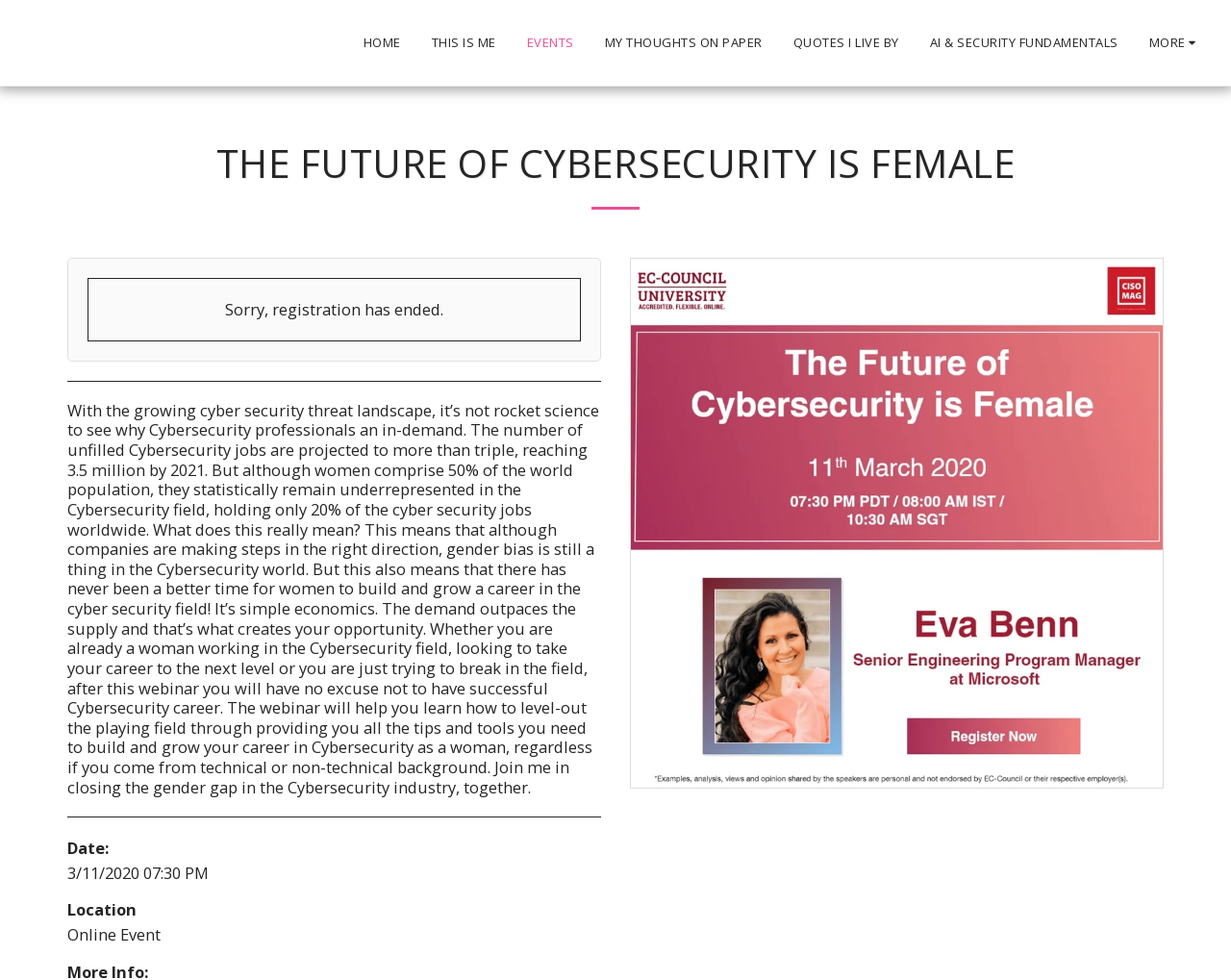Bounding box coordinates are specified in the format (top-left x, top-left y, bottom-right x, bottom-right y). All values are floating point numbers bounded between 0 and 1. Please provide the bounding box coordinate of the region this sentence describes: This is me

[0.339, 0.031, 0.414, 0.056]